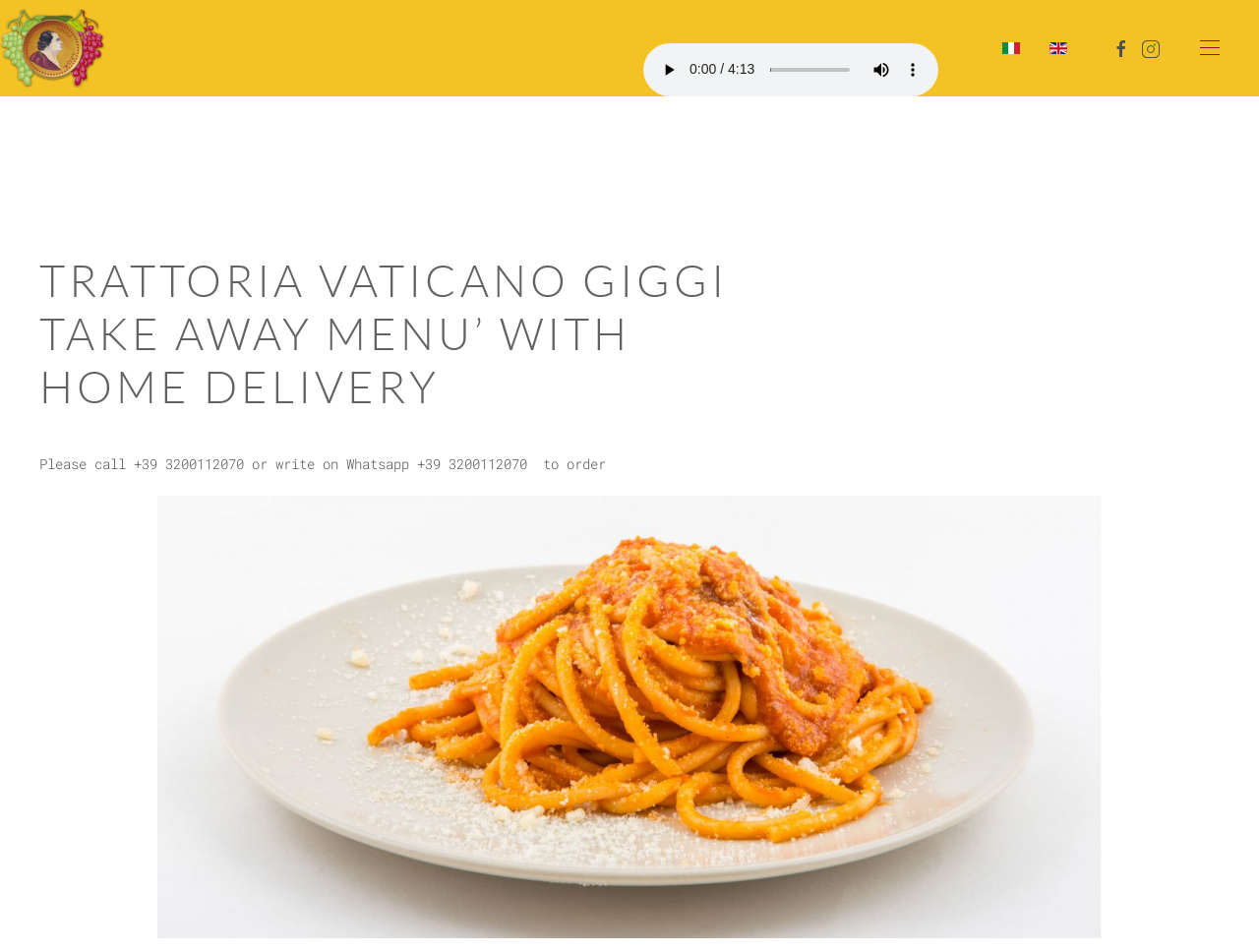Please examine the image and answer the question with a detailed explanation:
What language options are available?

I found the answer by looking at the link elements that have text 'Italiano (Italia)' and 'English (United Kingdom)'.